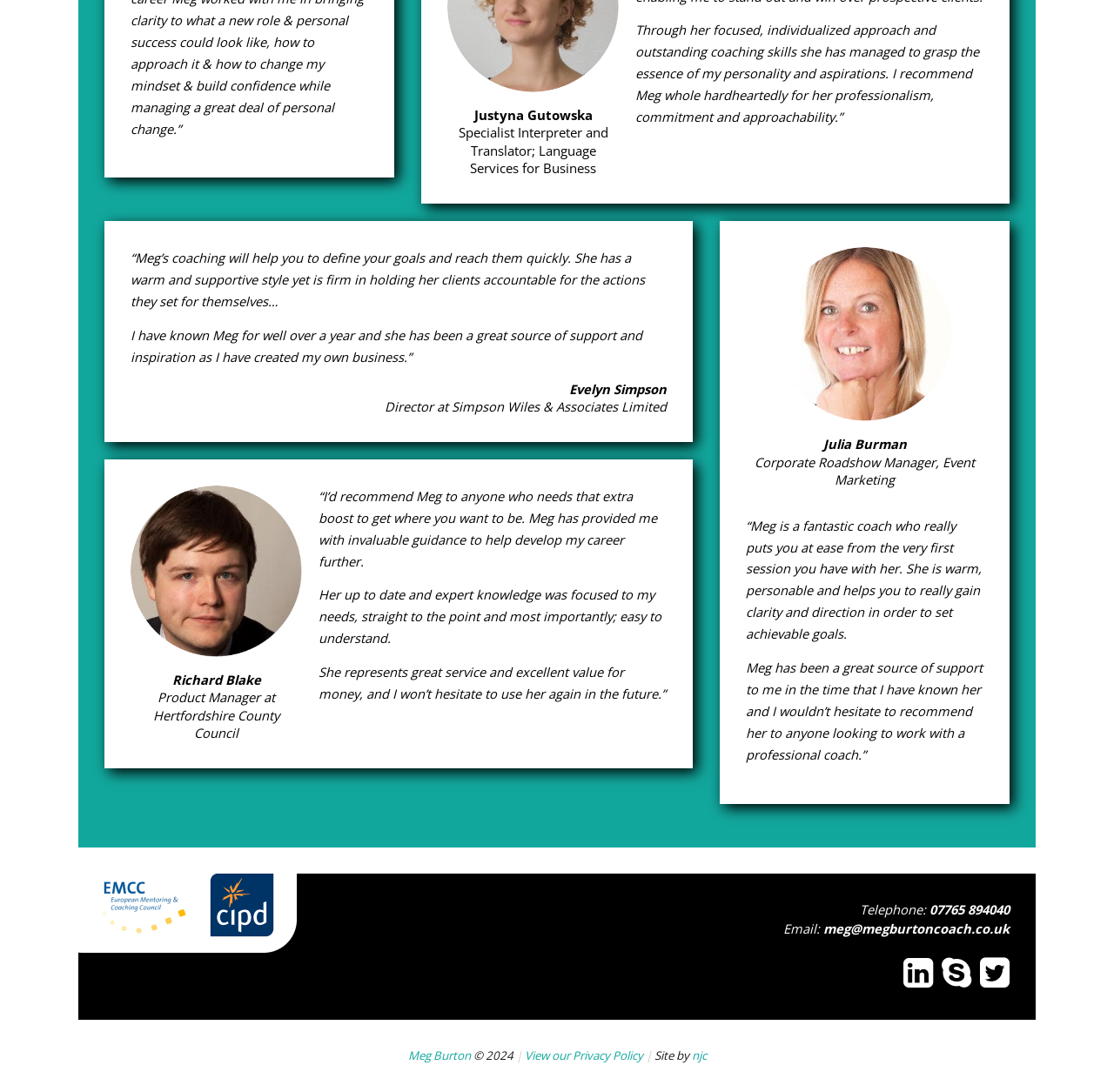Bounding box coordinates should be in the format (top-left x, top-left y, bottom-right x, bottom-right y) and all values should be floating point numbers between 0 and 1. Determine the bounding box coordinate for the UI element described as: meg@megburtoncoach.co.uk

[0.739, 0.842, 0.906, 0.858]